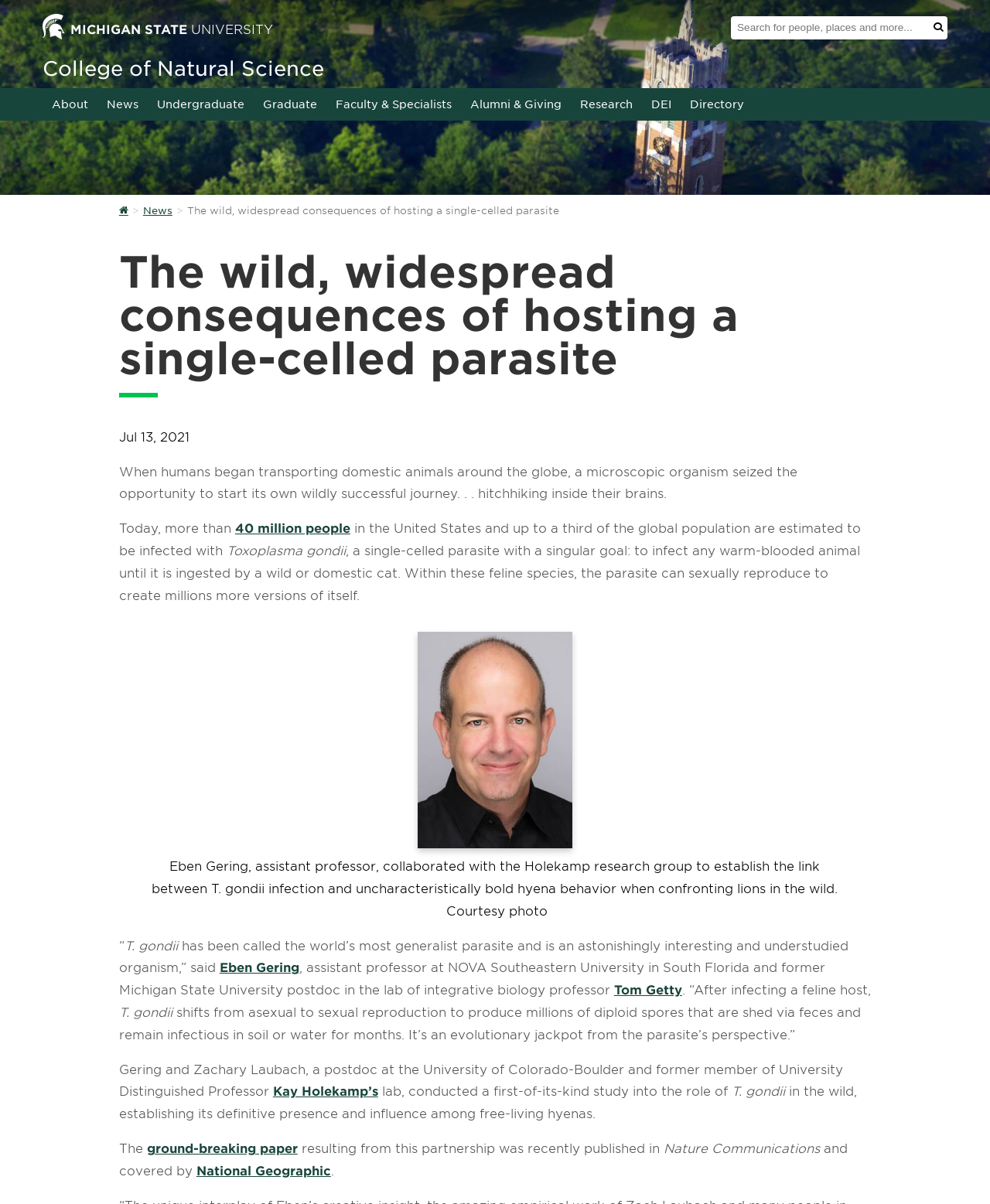Answer the question with a brief word or phrase:
What is the estimated number of people infected with Toxoplasma gondii in the United States?

40 million people